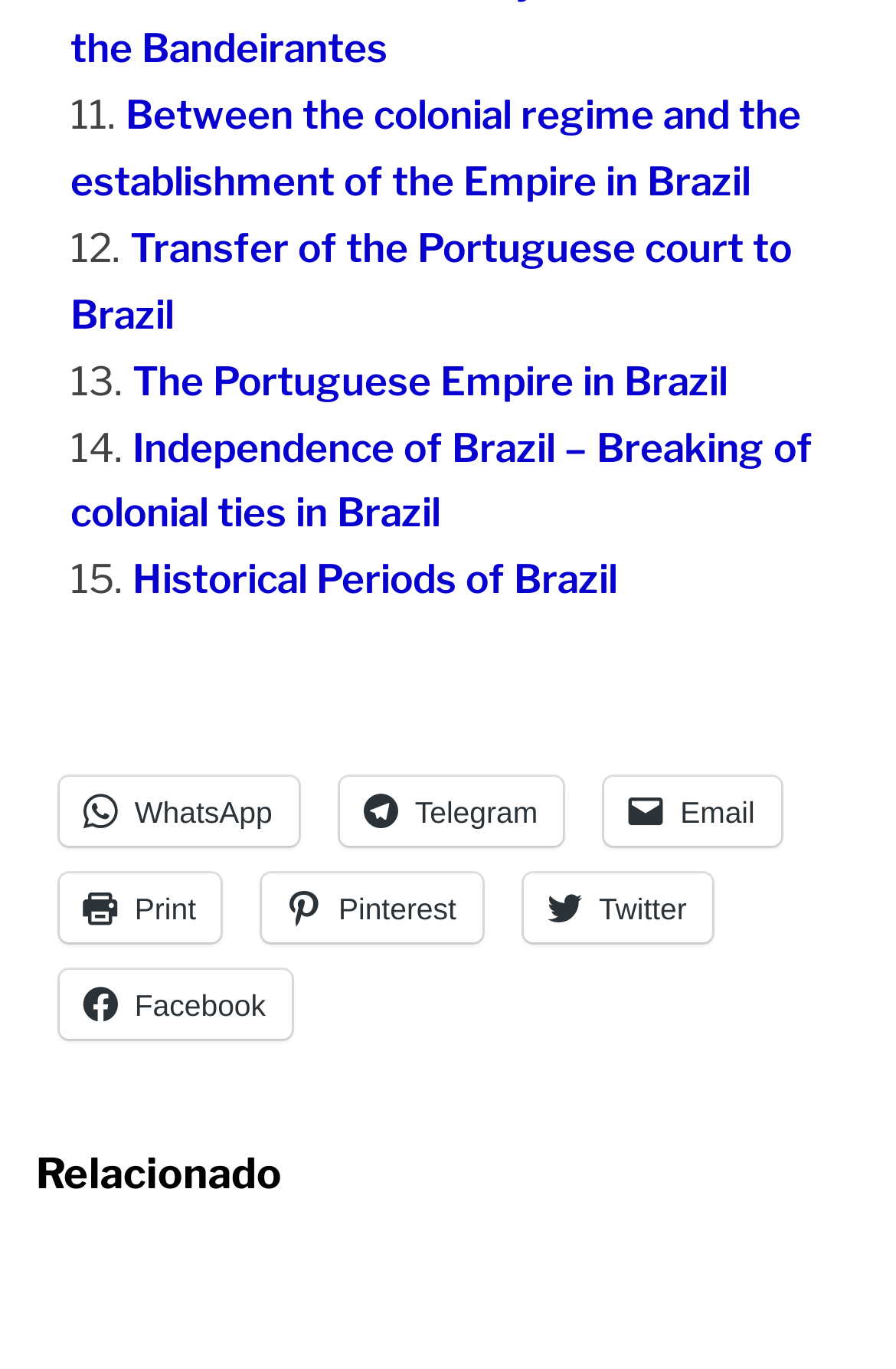Identify the bounding box coordinates of the section to be clicked to complete the task described by the following instruction: "View related content". The coordinates should be four float numbers between 0 and 1, formatted as [left, top, right, bottom].

[0.04, 0.836, 0.314, 0.878]